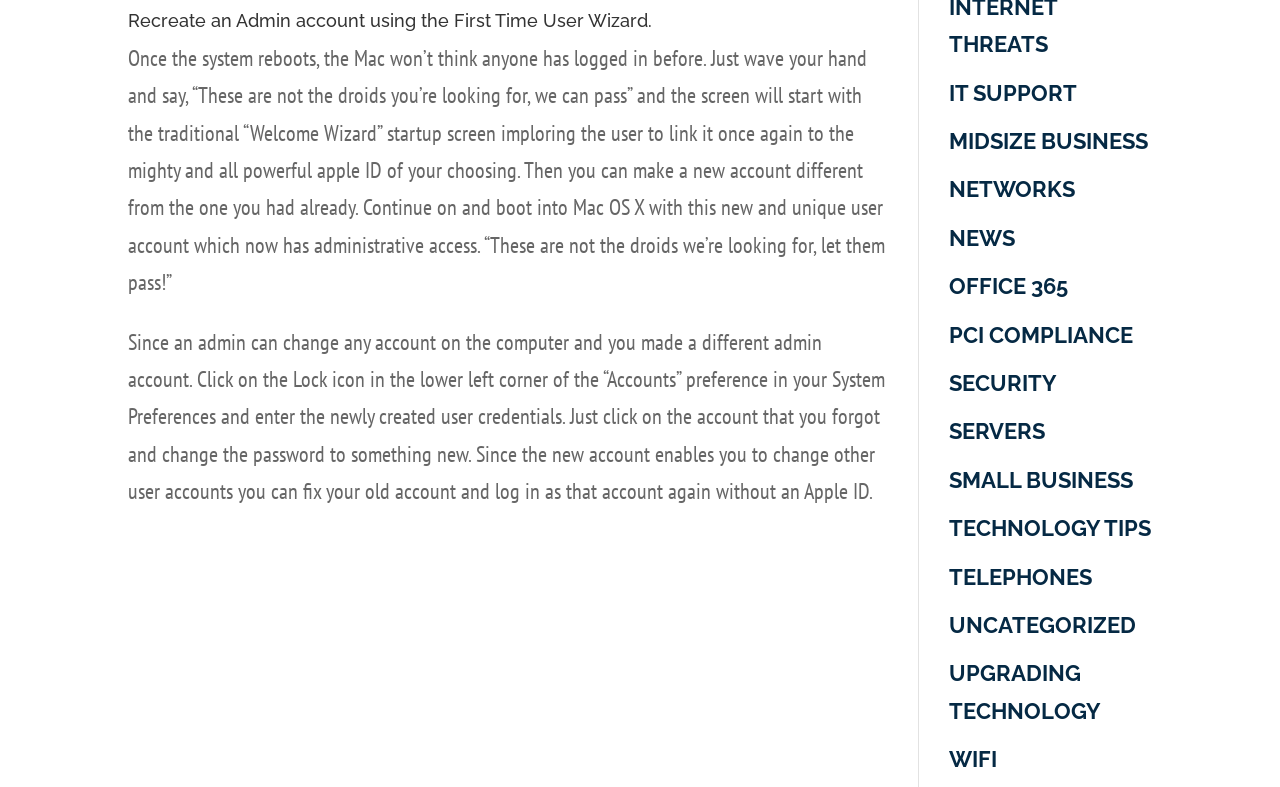What are the categories listed on the right side?
Please respond to the question with a detailed and well-explained answer.

The categories listed on the right side of the webpage include IT SUPPORT, MIDSIZE BUSINESS, NETWORKS, NEWS, OFFICE 365, PCI COMPLIANCE, SECURITY, SERVERS, SMALL BUSINESS, TECHNOLOGY TIPS, TELEPHONES, UNCATEGORIZED, UPGRADING TECHNOLOGY, and WIFI. These categories are listed as links on the right side of the webpage.